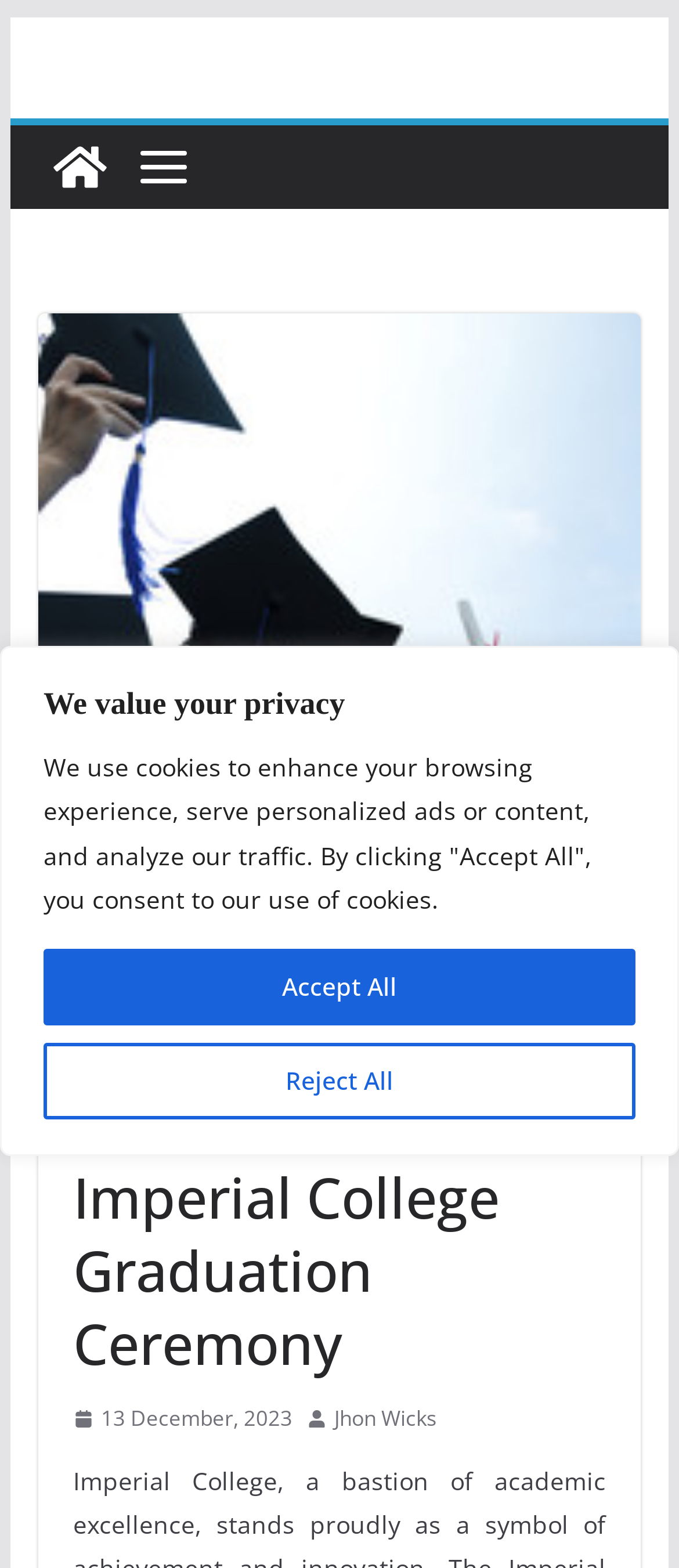Detail the various sections and features present on the webpage.

The webpage appears to be about the Imperial College graduation ceremony, with a focus on celebrating success and shaping futures. 

At the top of the page, there is a privacy notice with a heading "We value your privacy" and two buttons, "Reject All" and "Accept All", which are positioned side by side. 

Below the privacy notice, there is a "Skip to content" link, followed by a link to "Edumanias" with an accompanying image. Next to it, there is another image. 

A prominent header section spans across the page, featuring the title "The Pinnacle of Achievement Imperial College Graduation Ceremony". 

Below the header, there is a section with a link to the main content, accompanied by a "COLLEGE" link and an image. The date "13 December, 2023" is displayed, along with a small image and a time indicator. 

Further down, there is an image, followed by a link to "Jhon Wicks".